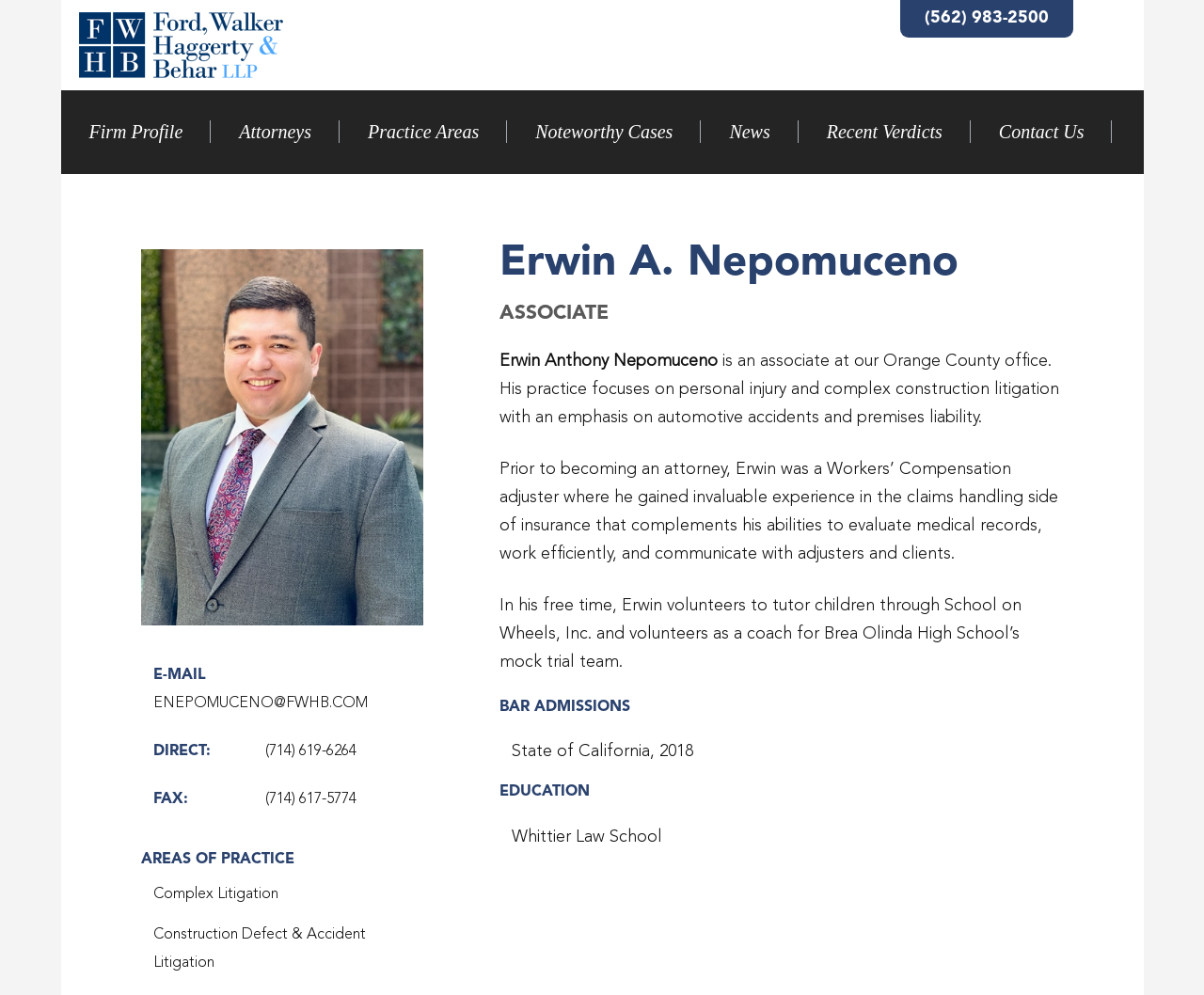Can you determine the main header of this webpage?

Erwin A. Nepomuceno